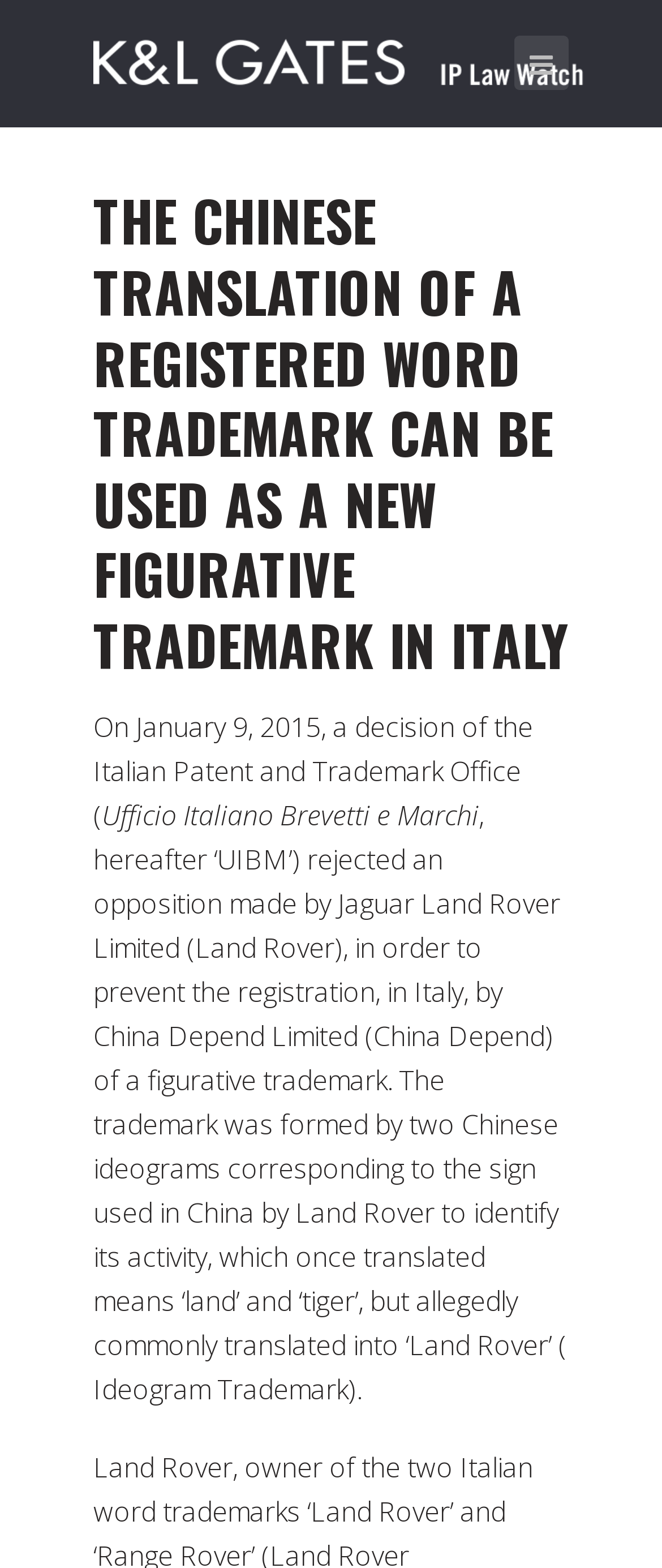What is the name of the Italian office mentioned?
Refer to the image and provide a concise answer in one word or phrase.

Ufficio Italiano Brevetti e Marchi